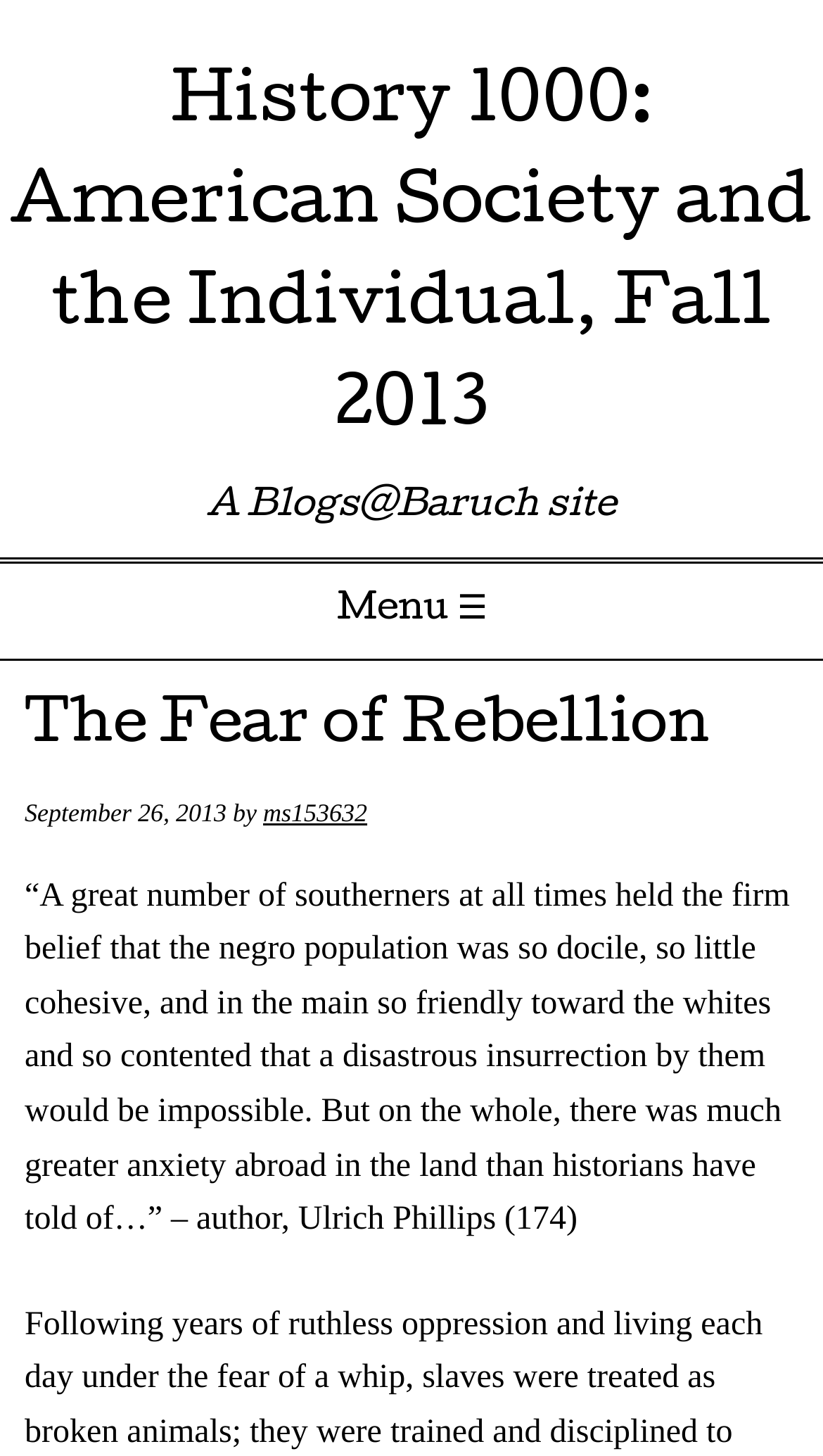What is the type of site?
Give a single word or phrase answer based on the content of the image.

Blogs@Baruch site